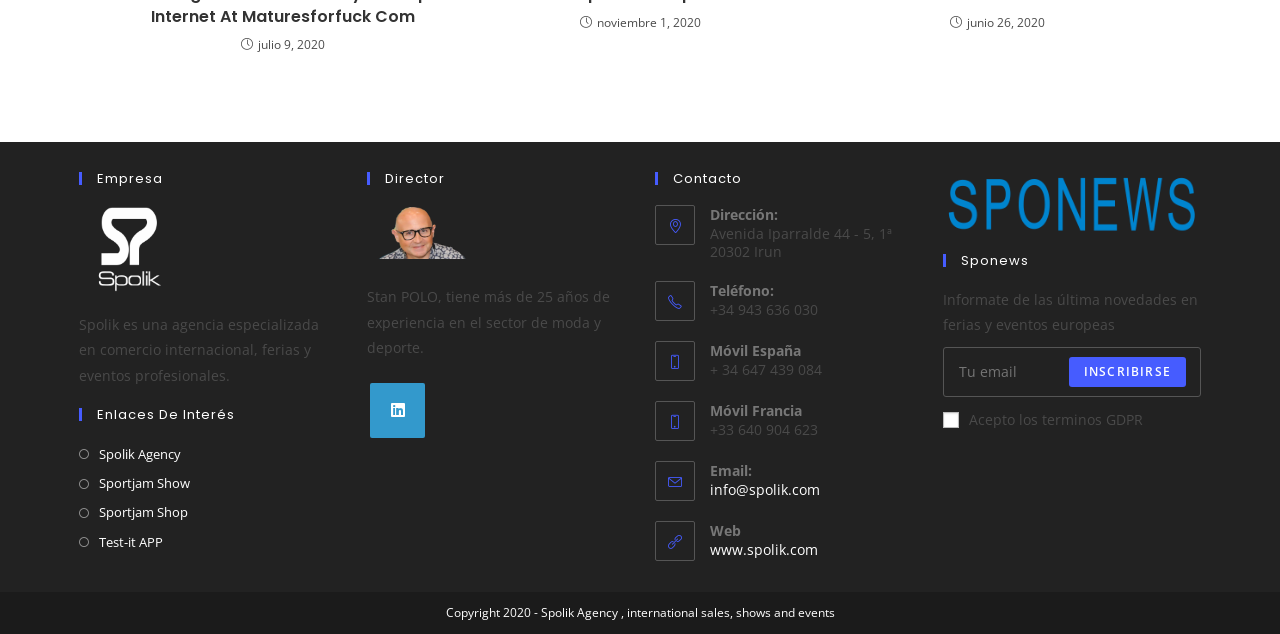What is the purpose of the textbox?
Please give a detailed answer to the question using the information shown in the image.

The textbox is labeled 'Introduce tu dirección de correo electrónico para suscribirte' which suggests that it is used to subscribe to a newsletter or receive updates.